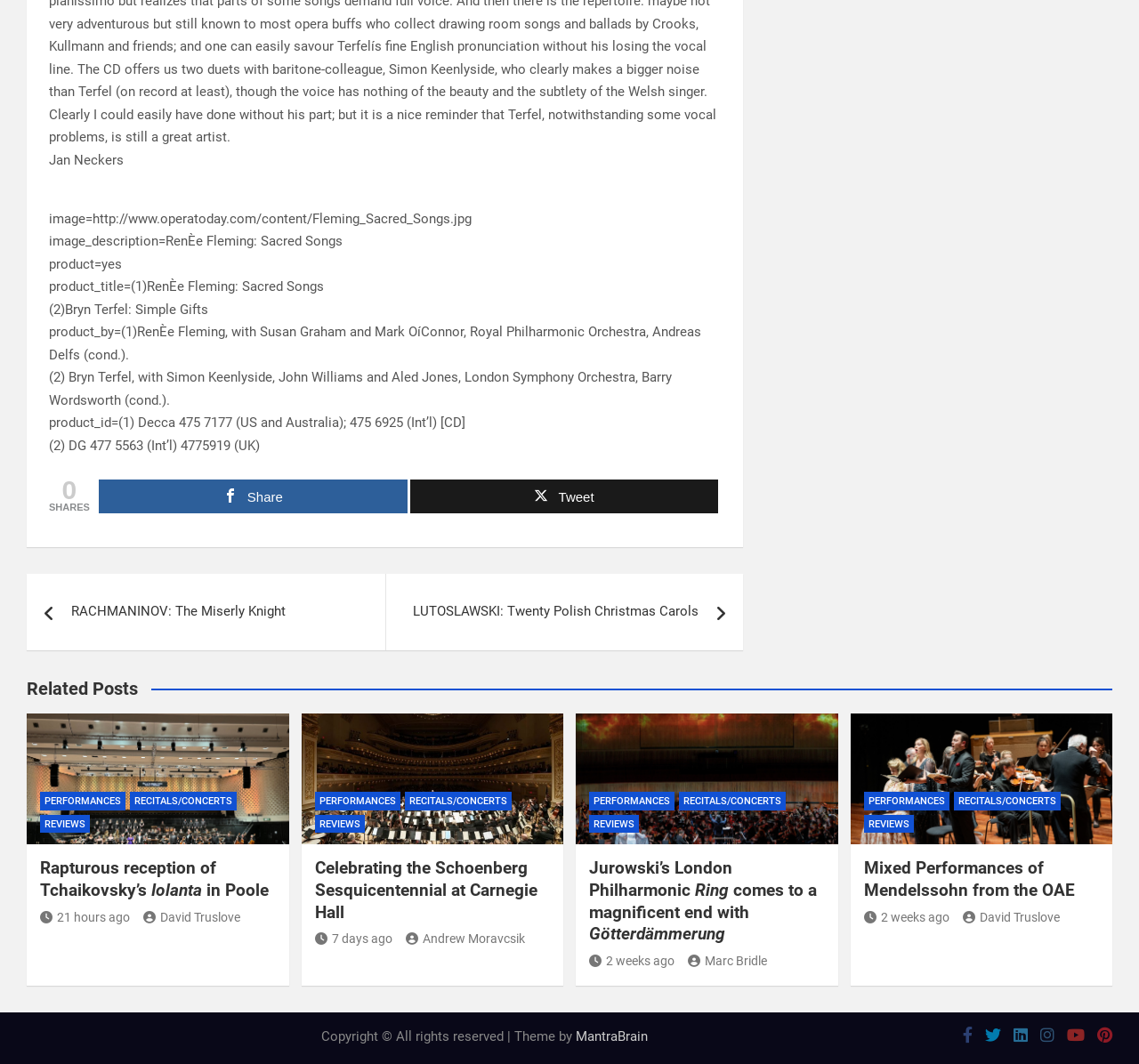Please identify the bounding box coordinates of the area that needs to be clicked to follow this instruction: "Click the 'Tweet' link".

[0.36, 0.451, 0.631, 0.483]